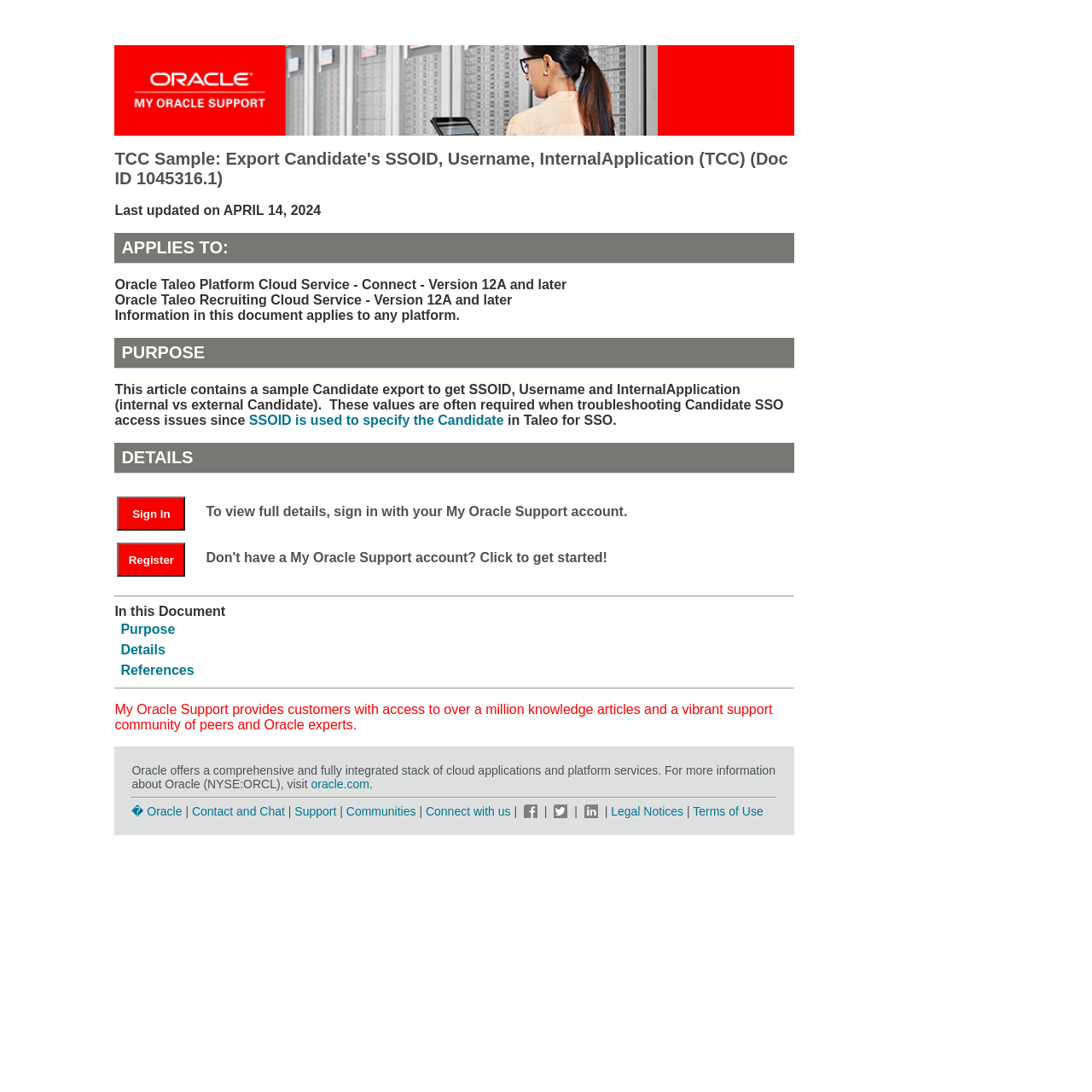Determine the bounding box coordinates of the clickable element necessary to fulfill the instruction: "View the purpose of this document". Provide the coordinates as four float numbers within the 0 to 1 range, i.e., [left, top, right, bottom].

[0.11, 0.569, 0.16, 0.582]